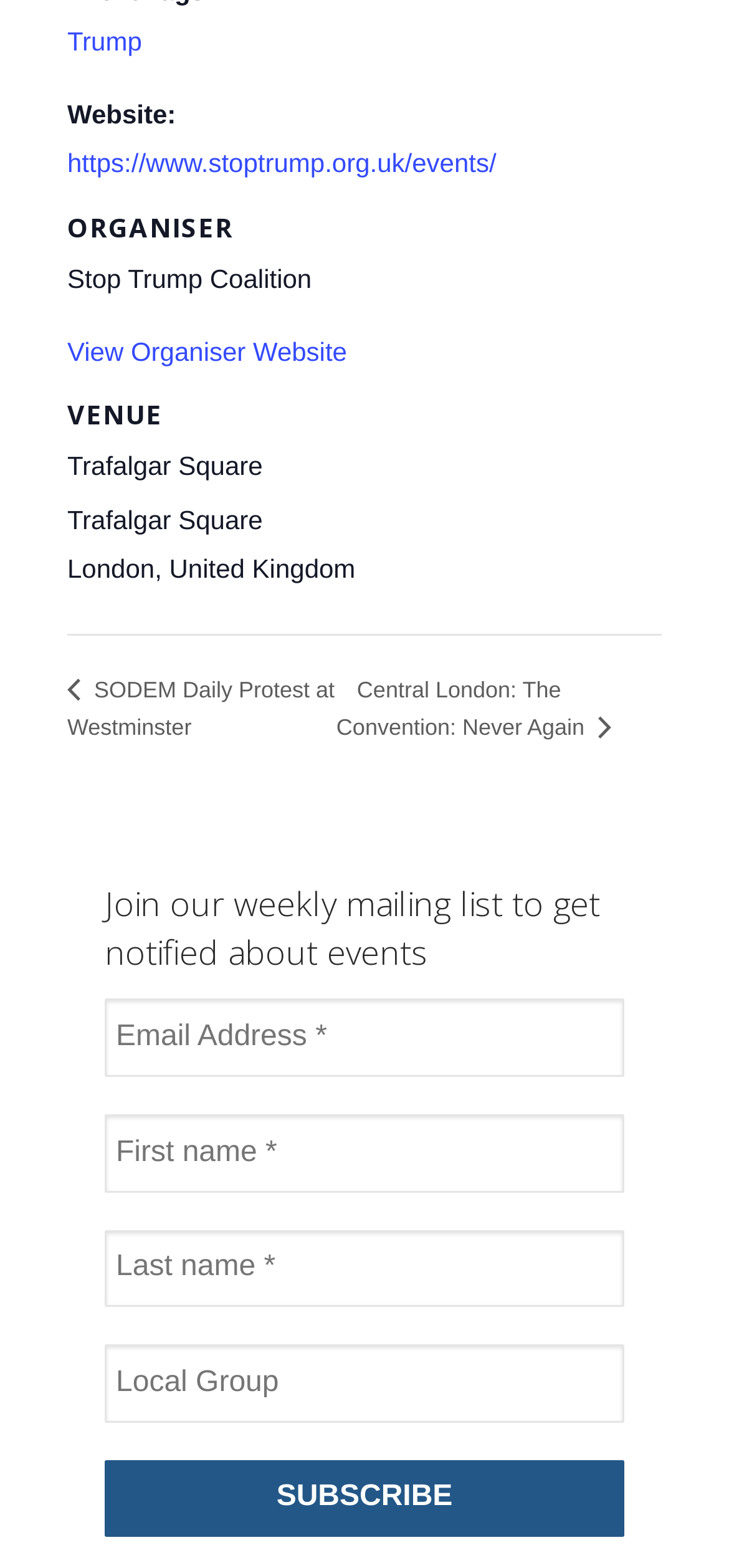Find the bounding box coordinates of the UI element according to this description: "value="Subscribe"".

[0.144, 0.931, 0.856, 0.981]